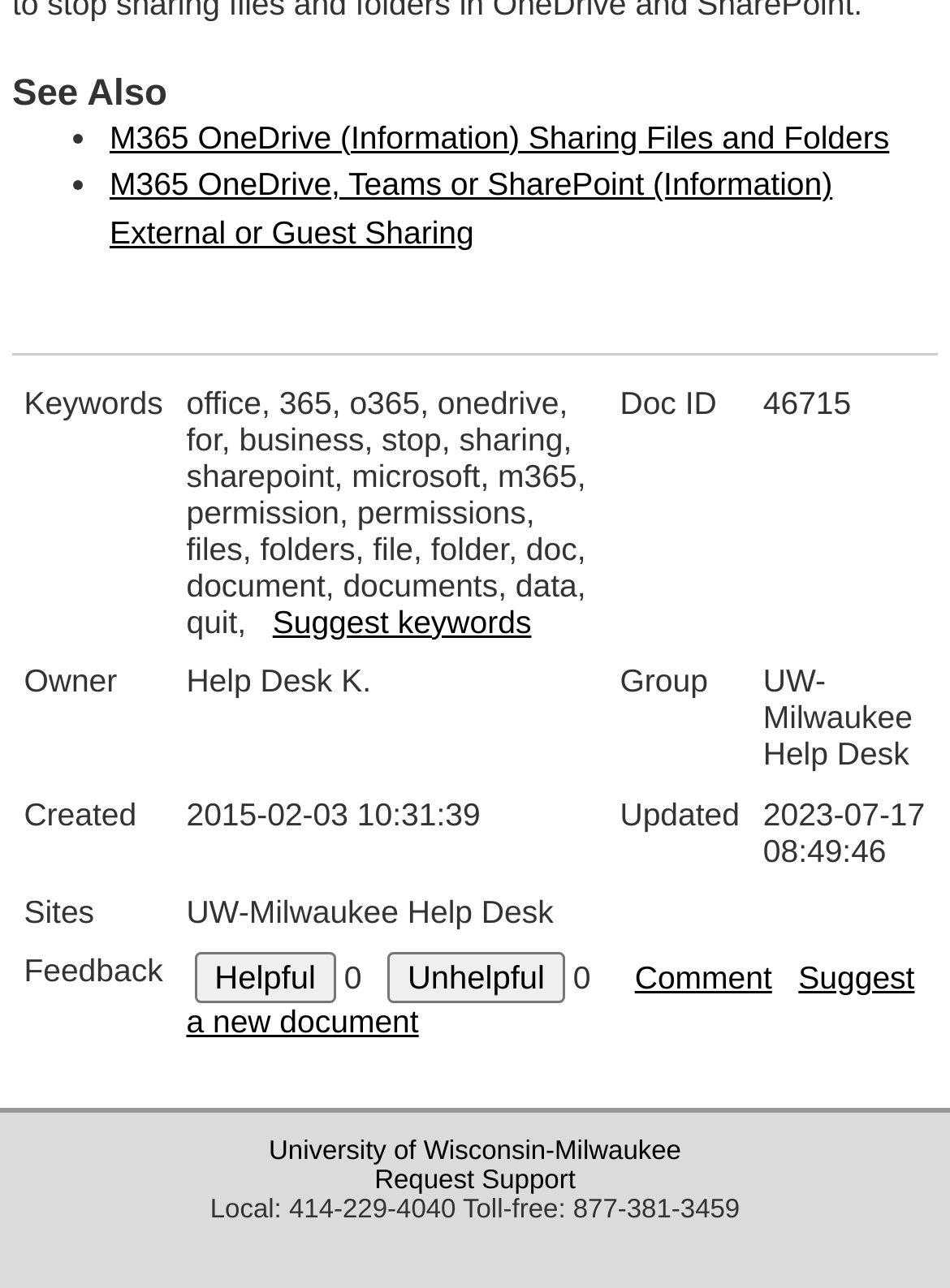Identify the bounding box of the UI component described as: "value="Unhelpful"".

[0.408, 0.739, 0.594, 0.779]